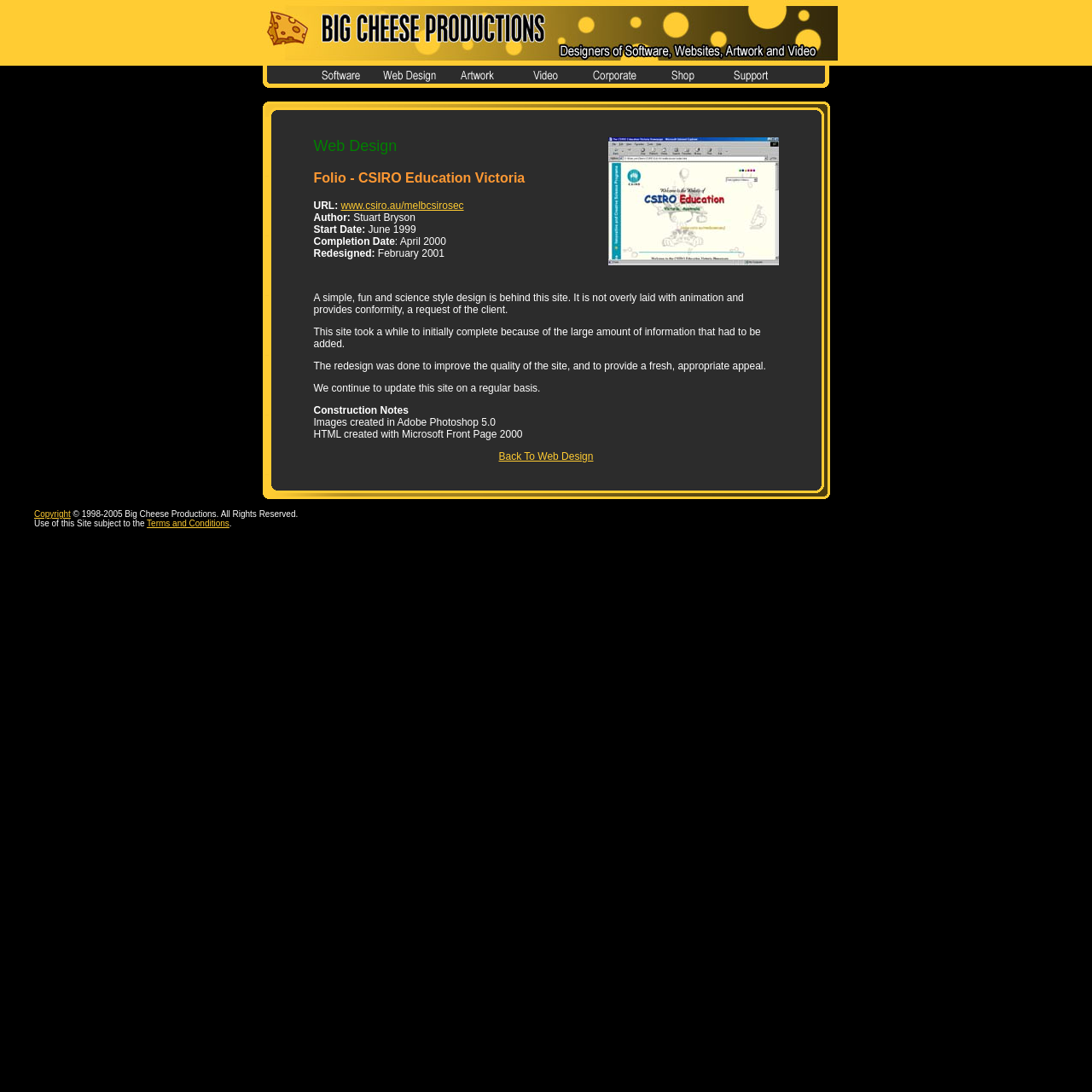Return the bounding box coordinates of the UI element that corresponds to this description: "Back To Web Design". The coordinates must be given as four float numbers in the range of 0 and 1, [left, top, right, bottom].

[0.457, 0.412, 0.543, 0.423]